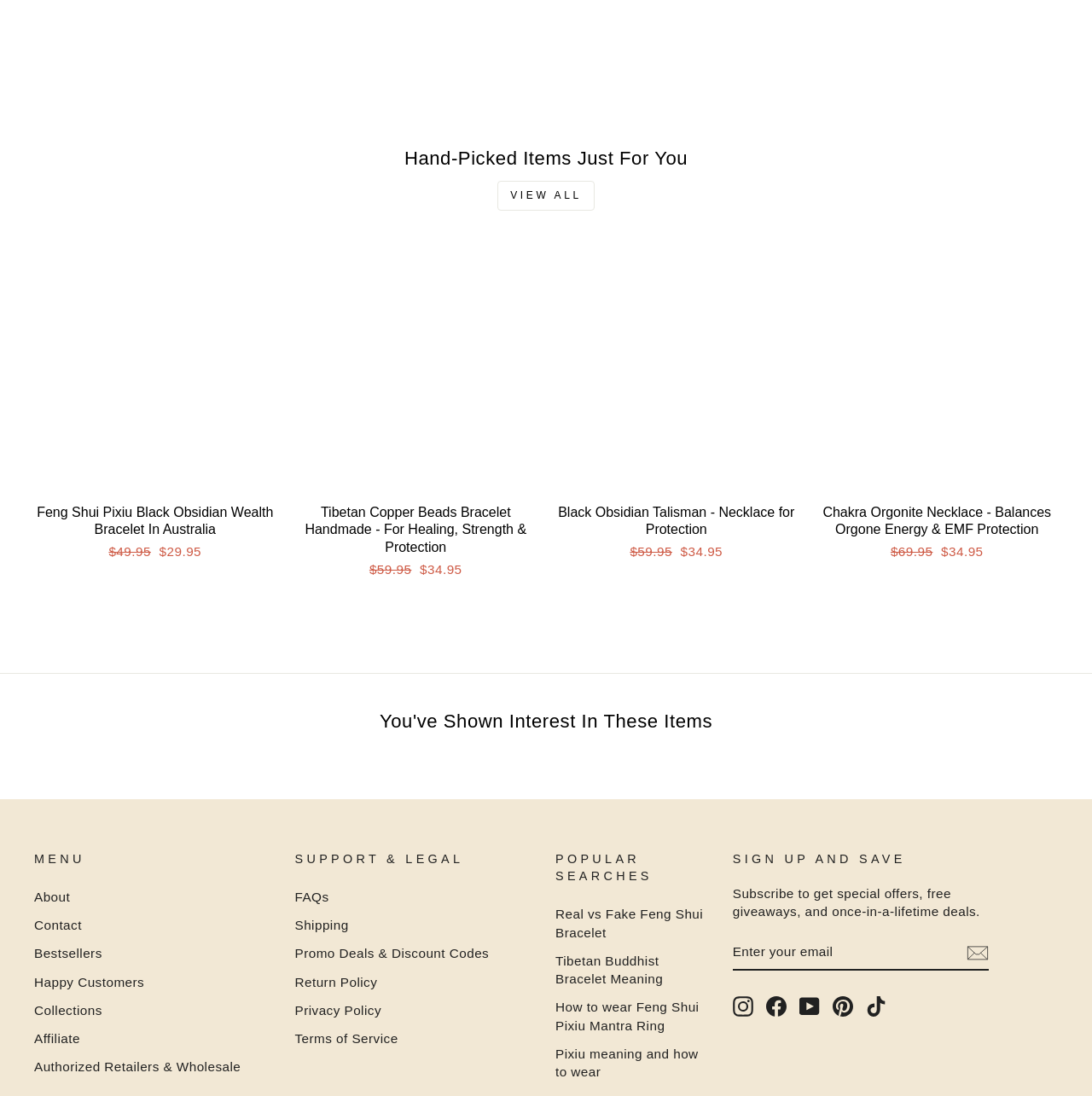Specify the bounding box coordinates of the area to click in order to follow the given instruction: "View all hand-picked items."

[0.456, 0.165, 0.544, 0.192]